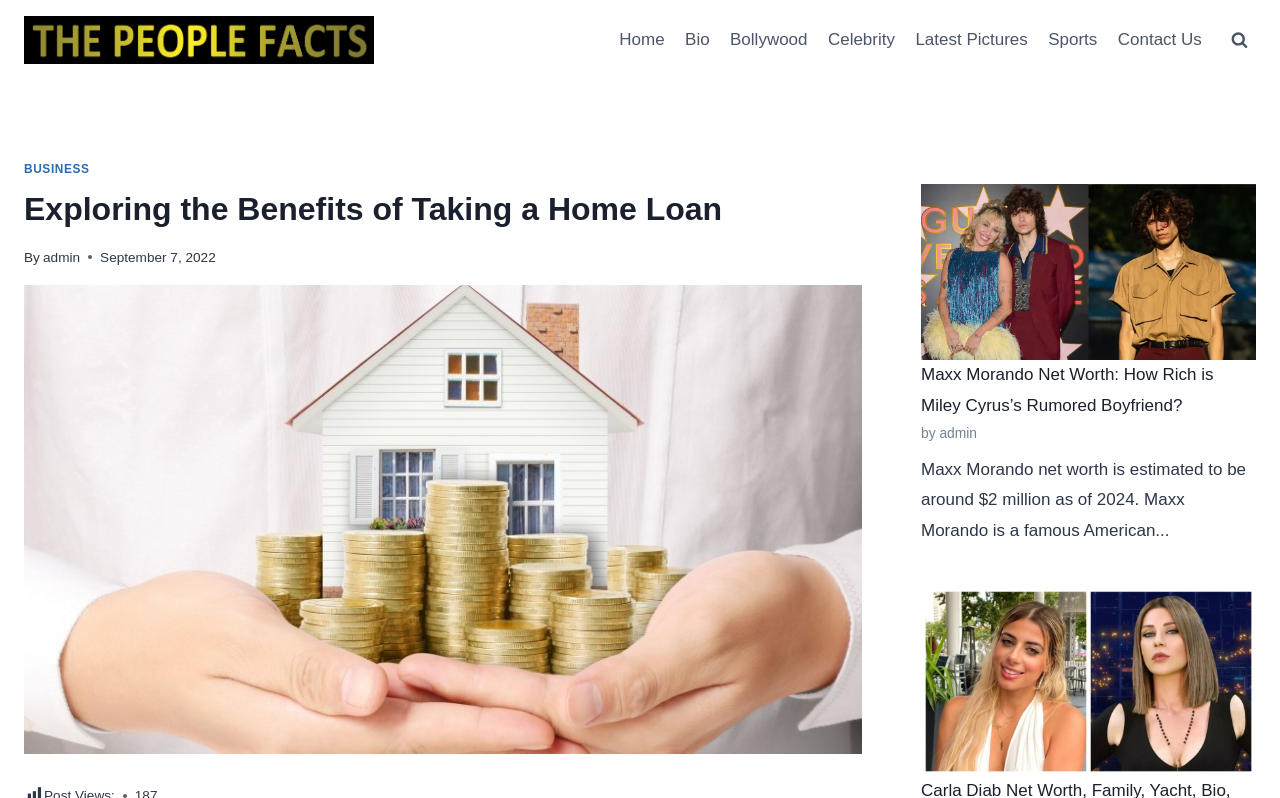Please locate and generate the primary heading on this webpage.

Exploring the Benefits of Taking a Home Loan